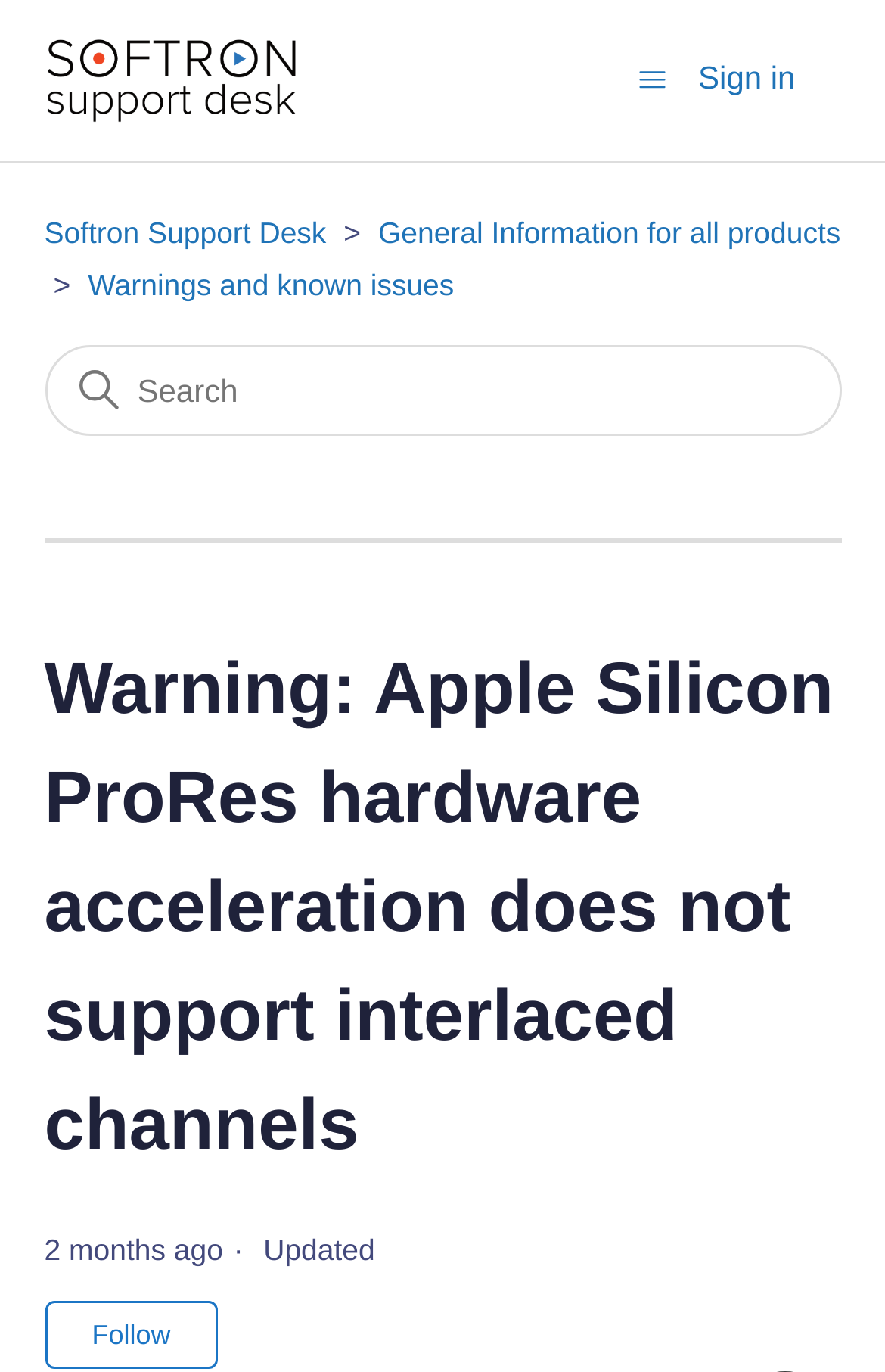How long ago was the article updated?
Please answer the question as detailed as possible.

I found the answer by examining the time element on the webpage, which has the text '2024-04-19 23:21' and a static text '2 months ago'. This suggests that the article was updated 2 months ago.